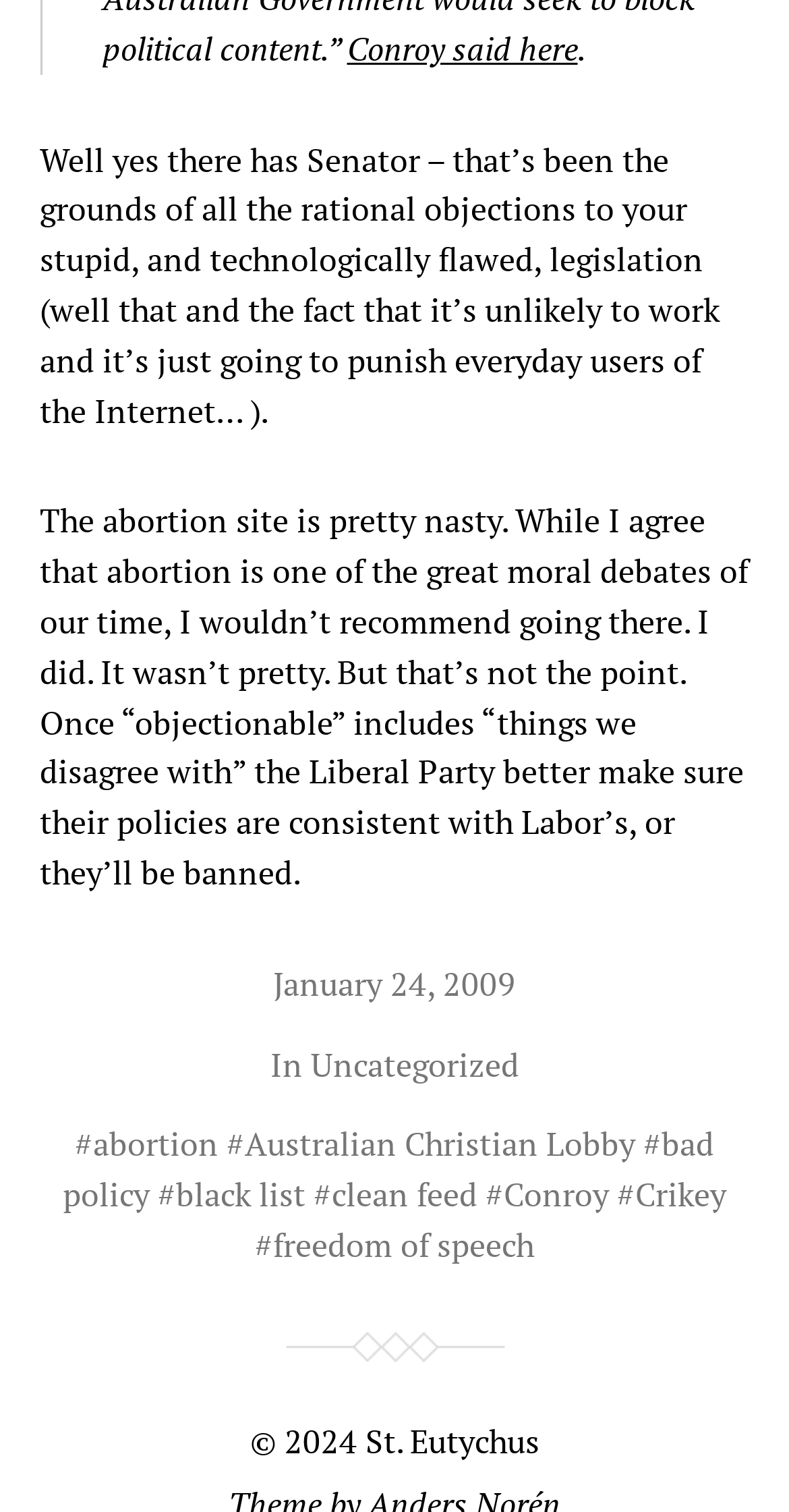Based on the element description Australian Christian Lobby, identify the bounding box coordinates for the UI element. The coordinates should be in the format (top-left x, top-left y, bottom-right x, bottom-right y) and within the 0 to 1 range.

[0.31, 0.742, 0.805, 0.772]